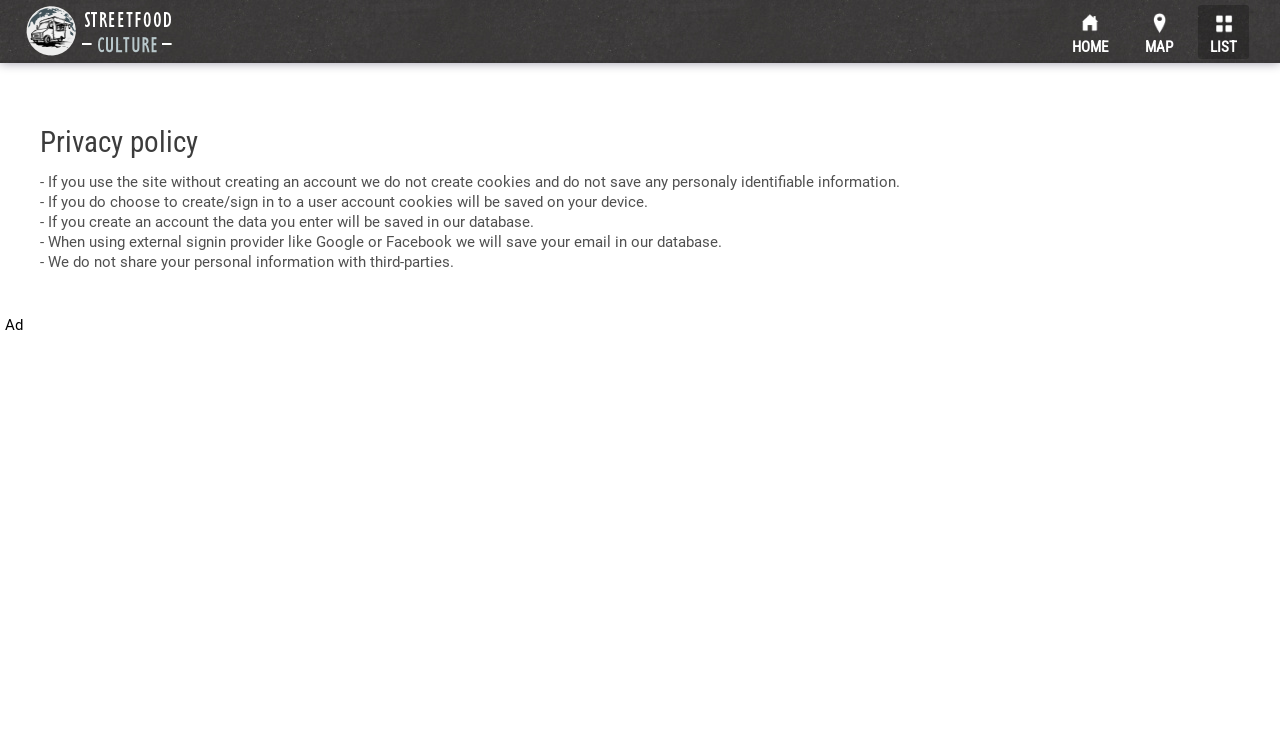What type of policy is described on this webpage?
Look at the screenshot and provide an in-depth answer.

Based on the webpage content, specifically the heading 'Privacy policy' and the text describing how personal data is handled, it can be inferred that the webpage is describing a privacy policy.